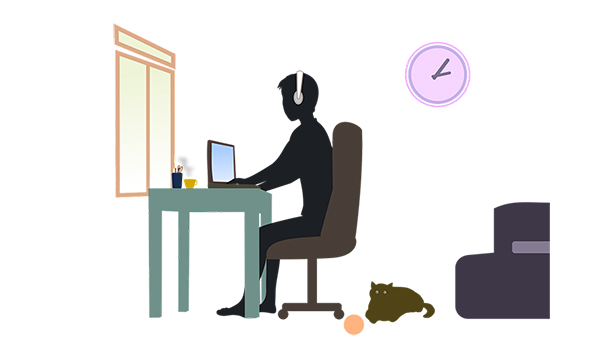What is beside the laptop?
Answer the question using a single word or phrase, according to the image.

A colorful cup and a plant